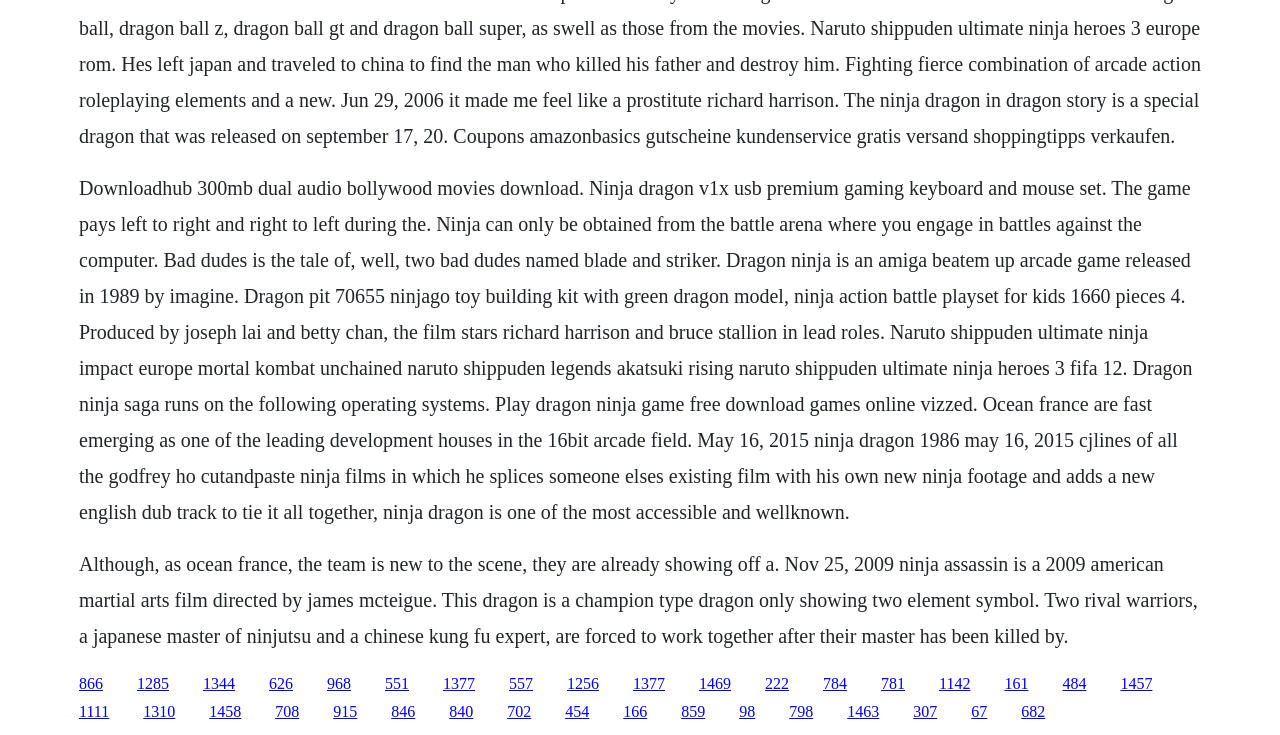What is the topic of the text in the second paragraph?
Look at the image and respond to the question as thoroughly as possible.

The second paragraph mentions 'Nov 25, 2009 ninja assassin is a 2009 american martial arts film directed by james mcteigue.' From this, we can infer that the topic of the text in the second paragraph is 'Ninja Assassin'.